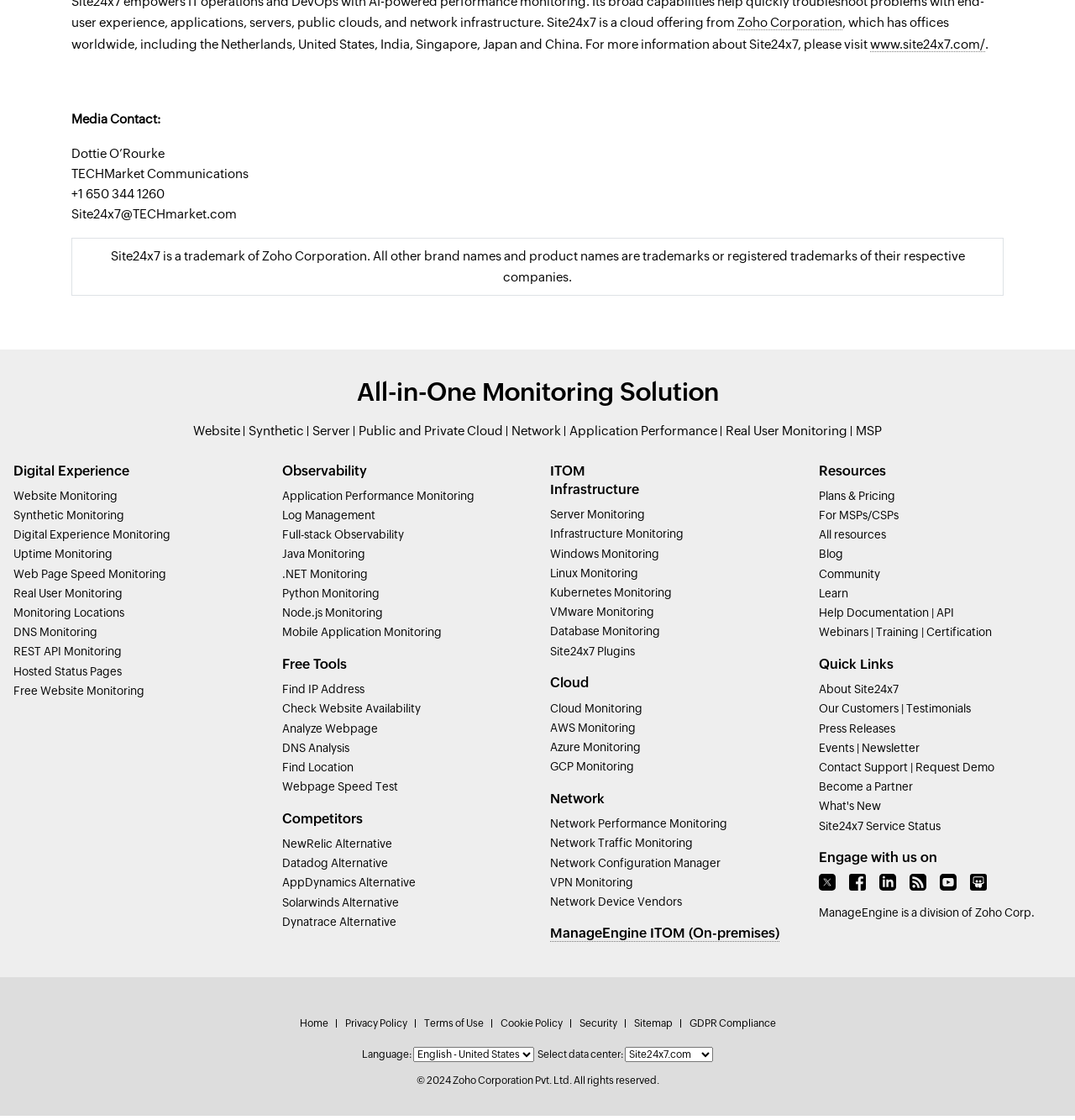Indicate the bounding box coordinates of the element that must be clicked to execute the instruction: "Click on Website Monitoring". The coordinates should be given as four float numbers between 0 and 1, i.e., [left, top, right, bottom].

[0.012, 0.437, 0.109, 0.449]